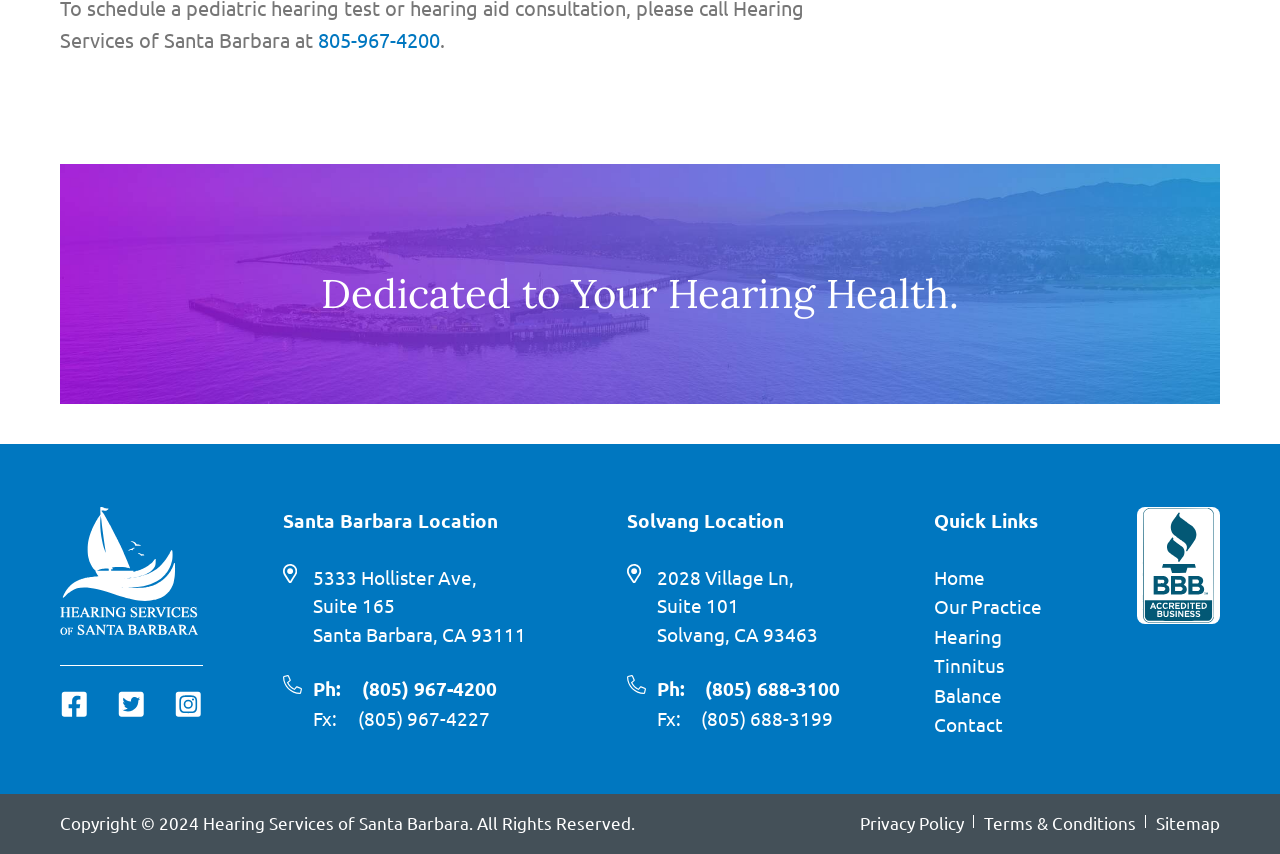Locate the bounding box coordinates of the element to click to perform the following action: 'View the Solvang office location'. The coordinates should be given as four float values between 0 and 1, in the form of [left, top, right, bottom].

[0.513, 0.66, 0.639, 0.761]